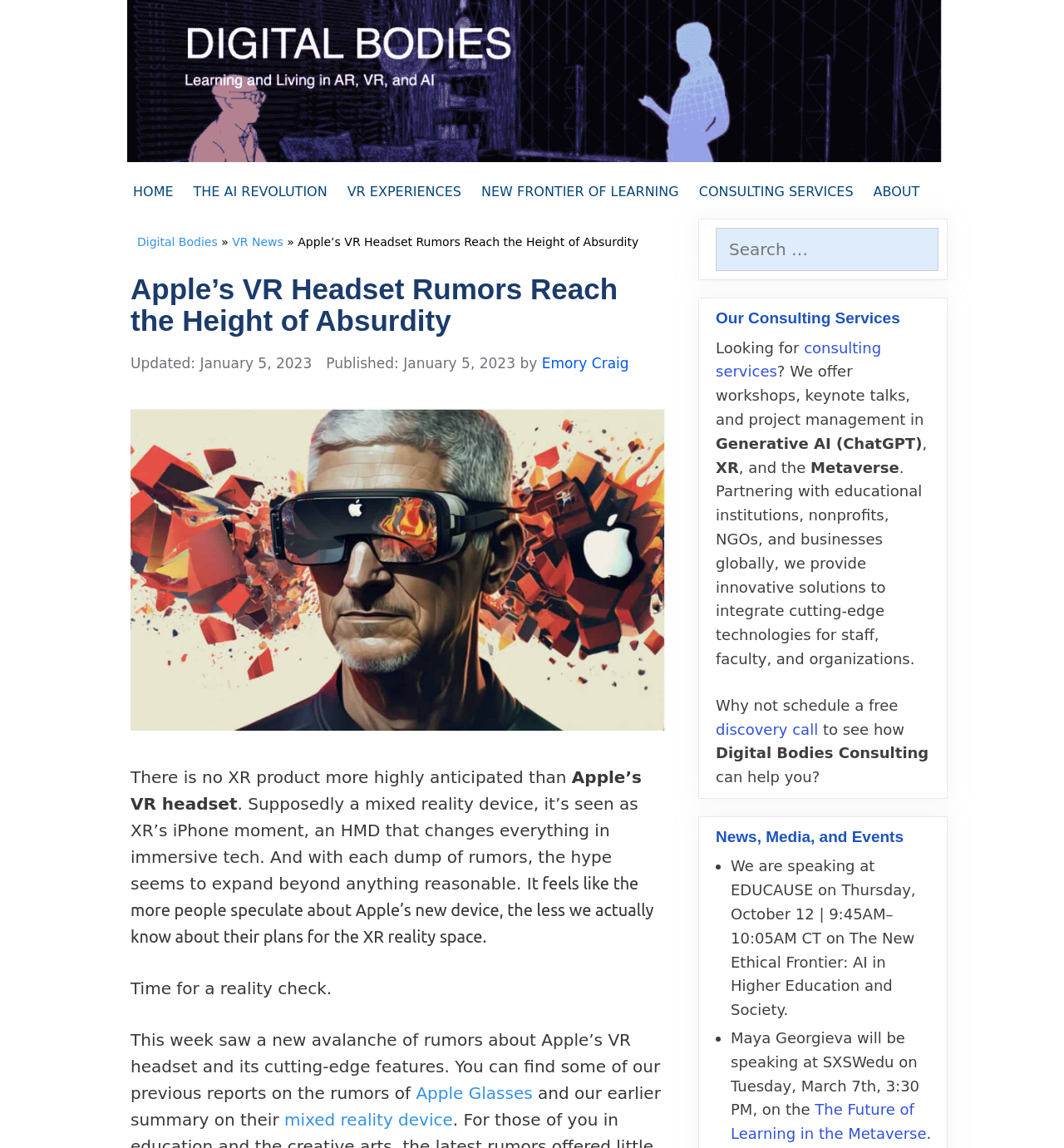Respond to the following query with just one word or a short phrase: 
What is the date of the article?

January 5, 2023